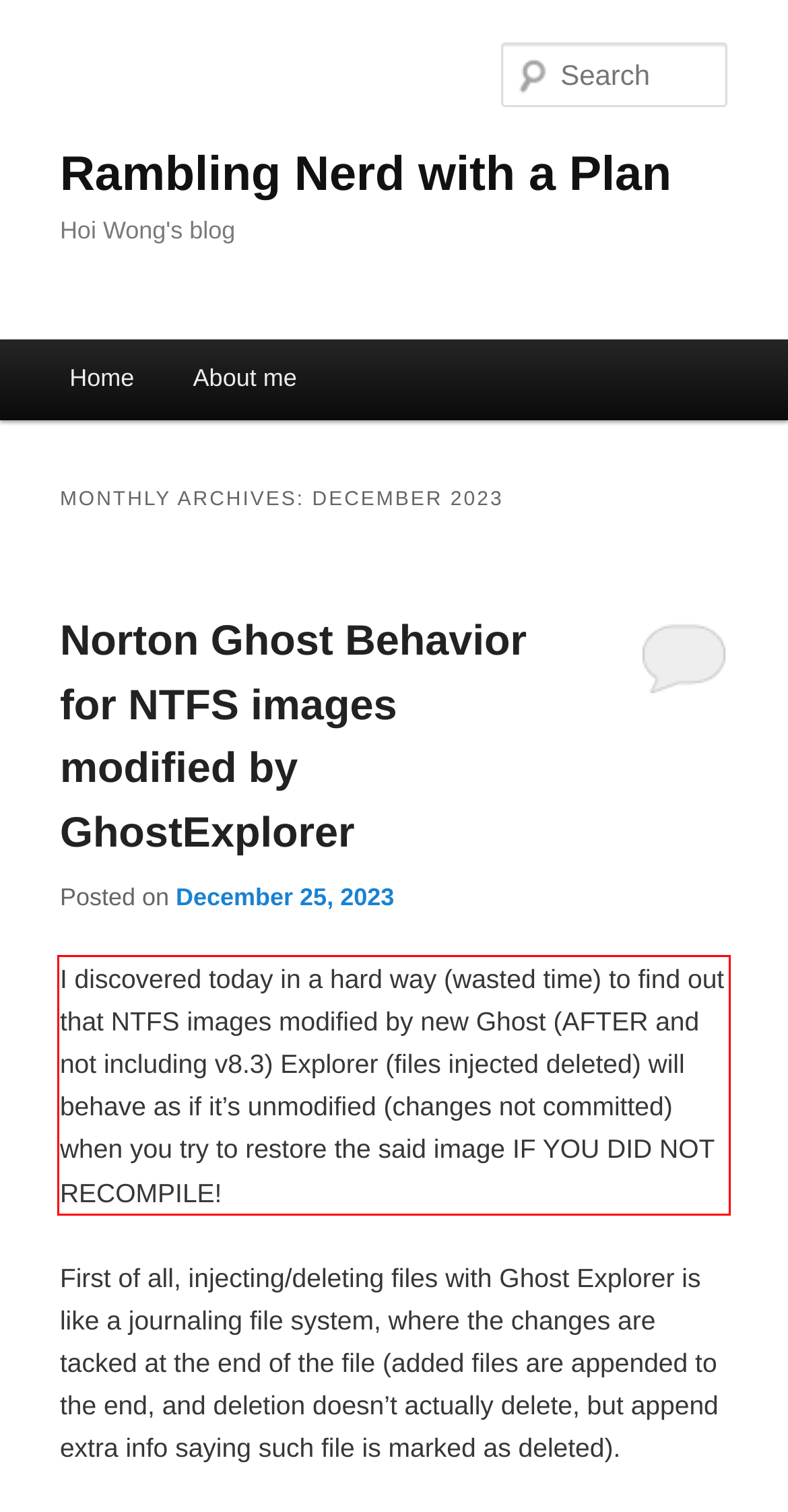Please analyze the provided webpage screenshot and perform OCR to extract the text content from the red rectangle bounding box.

I discovered today in a hard way (wasted time) to find out that NTFS images modified by new Ghost (AFTER and not including v8.3) Explorer (files injected deleted) will behave as if it’s unmodified (changes not committed) when you try to restore the said image IF YOU DID NOT RECOMPILE!